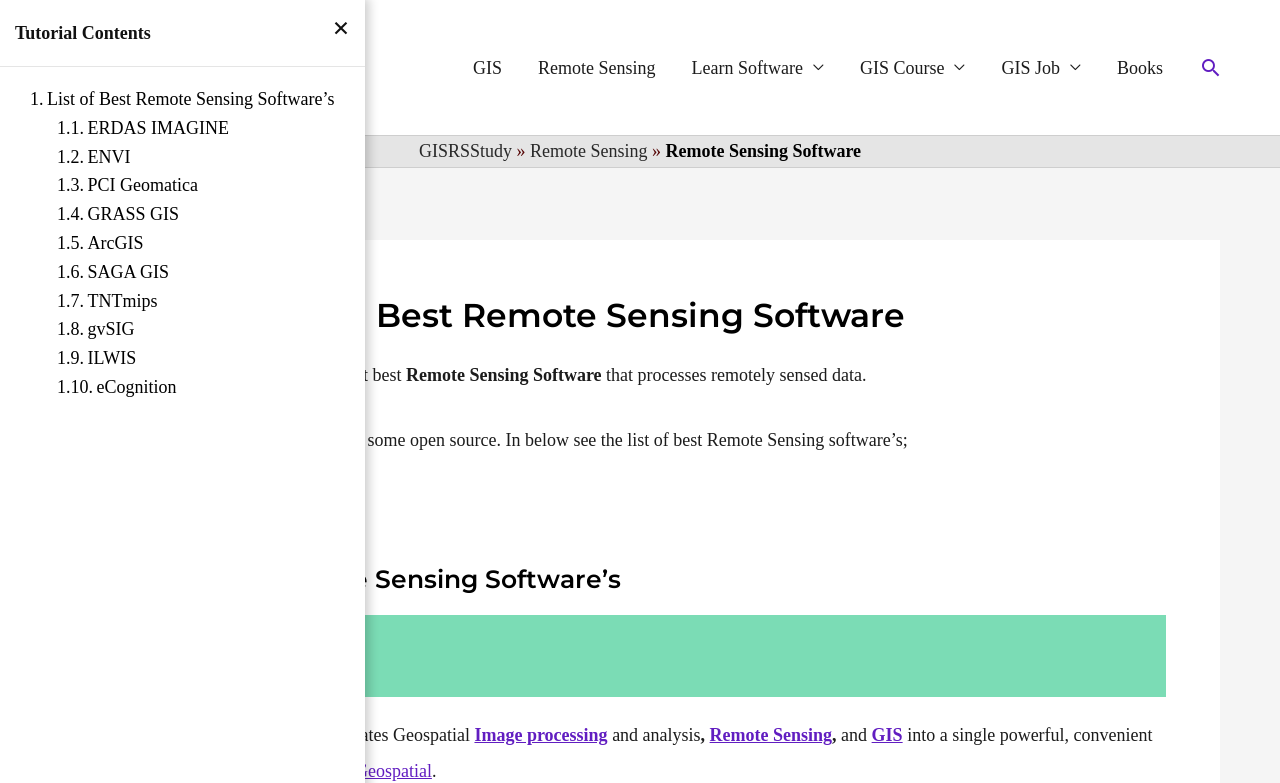Indicate the bounding box coordinates of the clickable region to achieve the following instruction: "Navigate to 'Remote Sensing' page."

[0.406, 0.04, 0.526, 0.132]